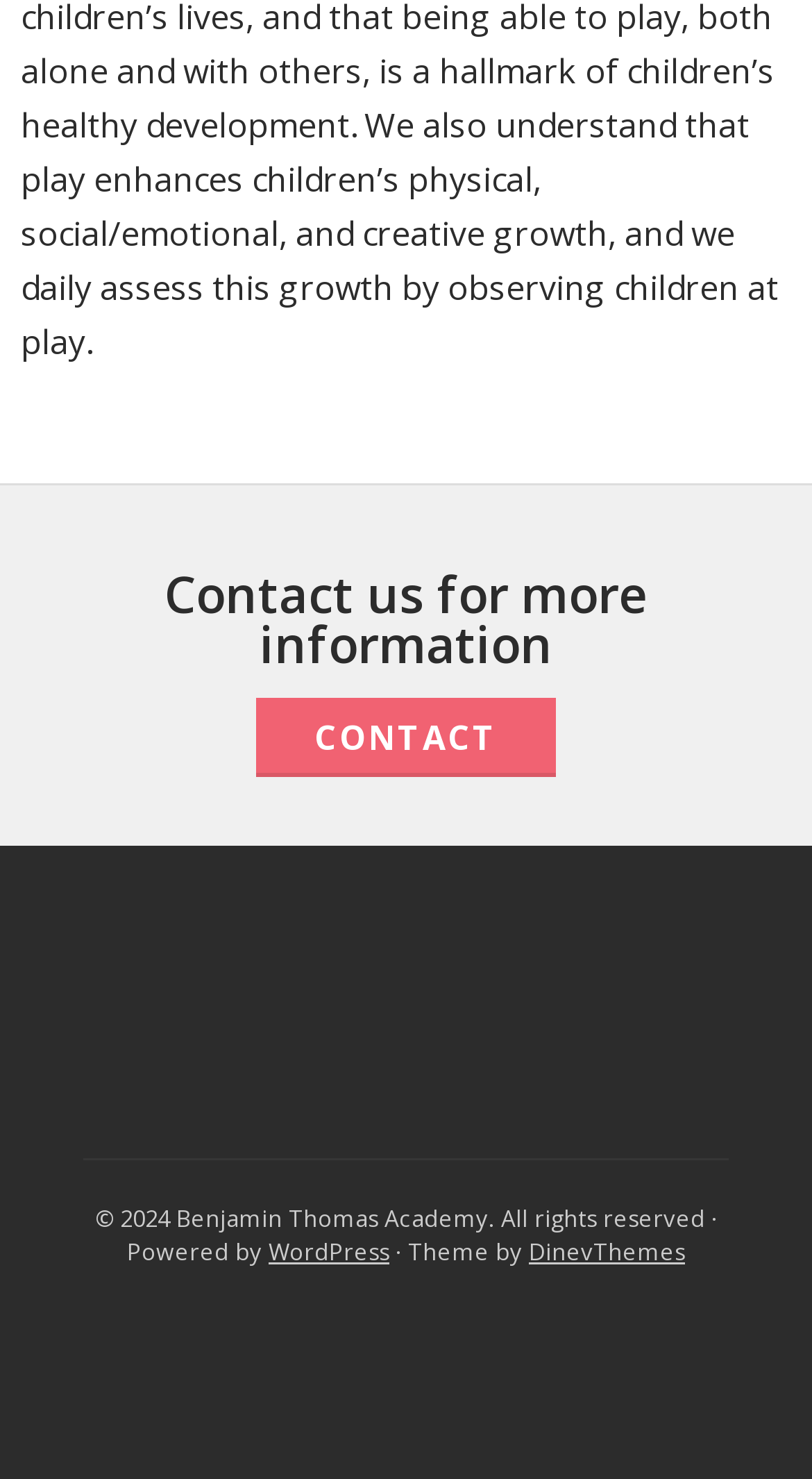What is the purpose of the 'CONTACT' link?
Please provide a comprehensive and detailed answer to the question.

I found the purpose of the 'CONTACT' link by looking at the text above the link, which says 'Contact us for more information'.